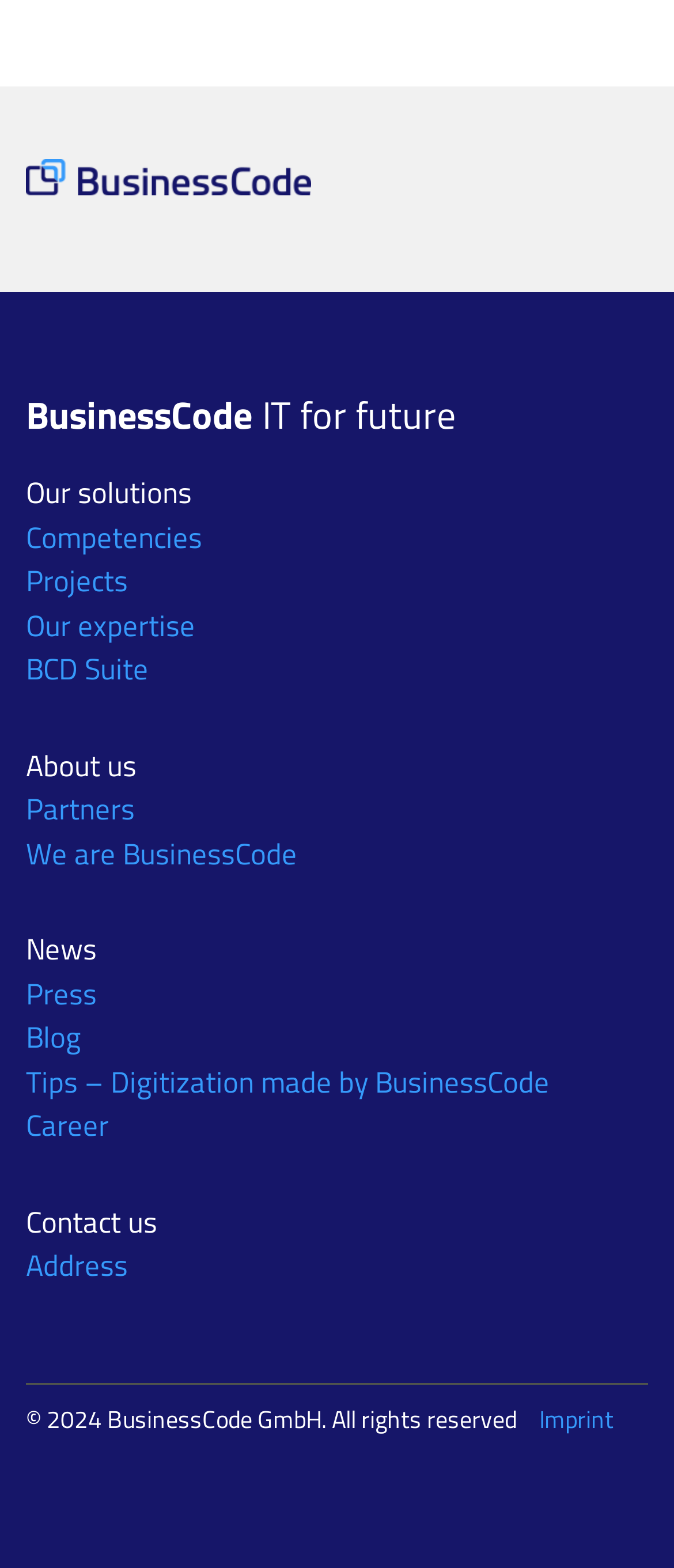Locate the bounding box coordinates of the clickable part needed for the task: "Check the Imprint".

[0.8, 0.893, 0.91, 0.916]